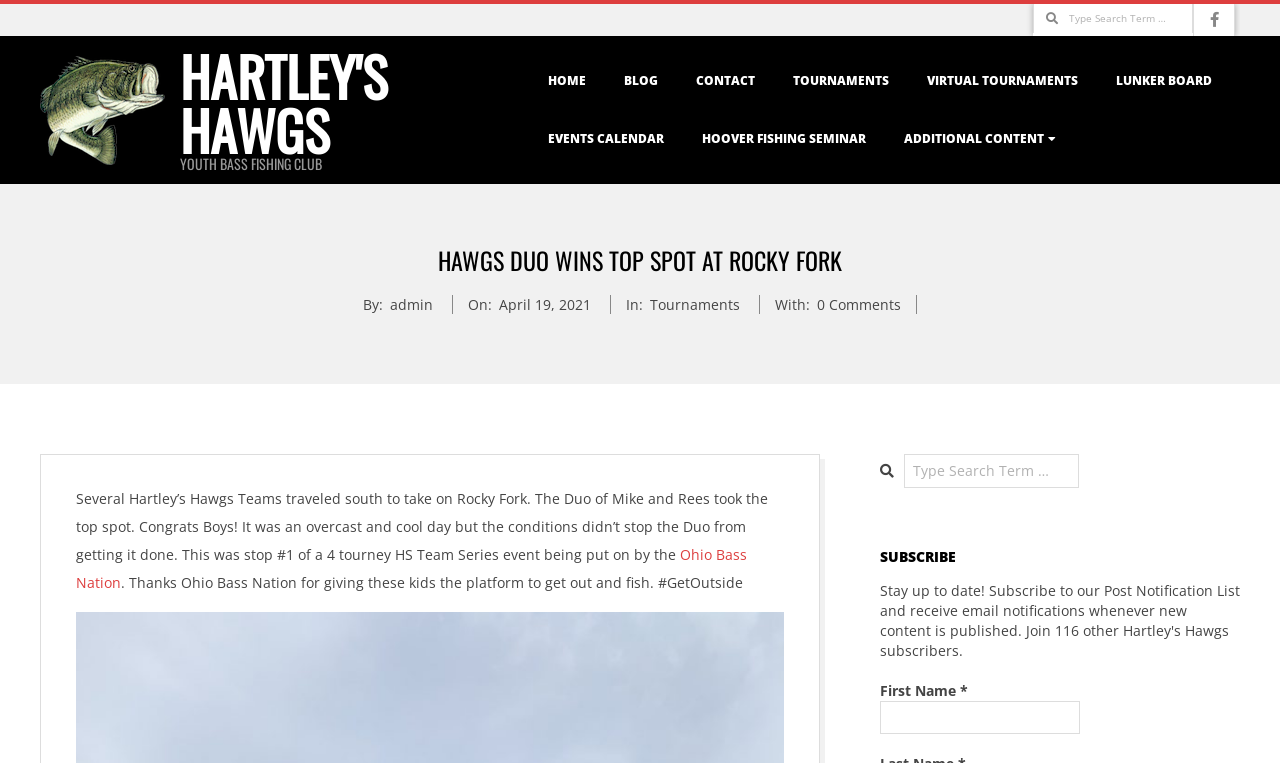Please indicate the bounding box coordinates of the element's region to be clicked to achieve the instruction: "Search for a term". Provide the coordinates as four float numbers between 0 and 1, i.e., [left, top, right, bottom].

[0.807, 0.006, 0.932, 0.043]